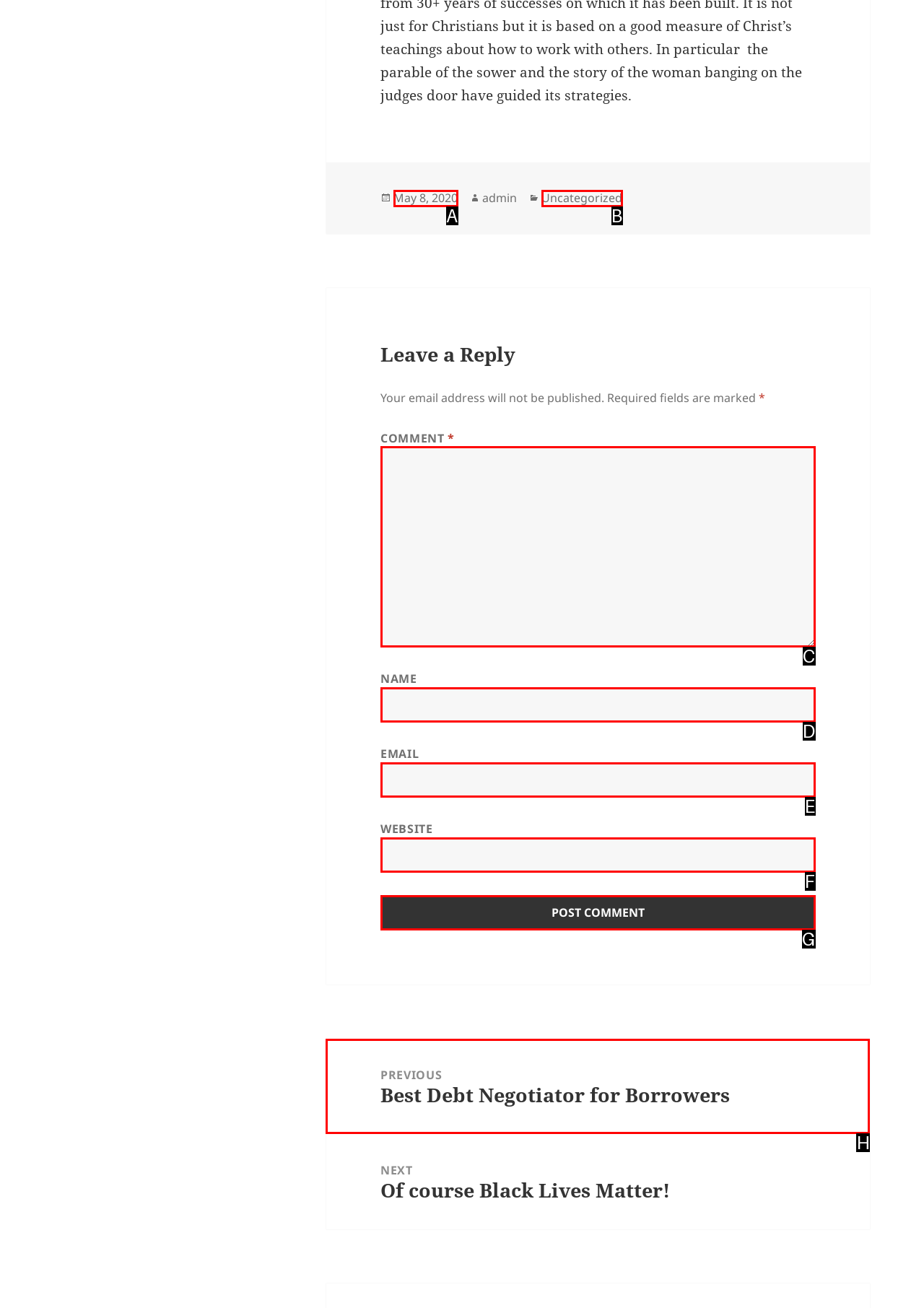Determine which HTML element fits the description: parent_node: WEBSITE name="url". Answer with the letter corresponding to the correct choice.

F